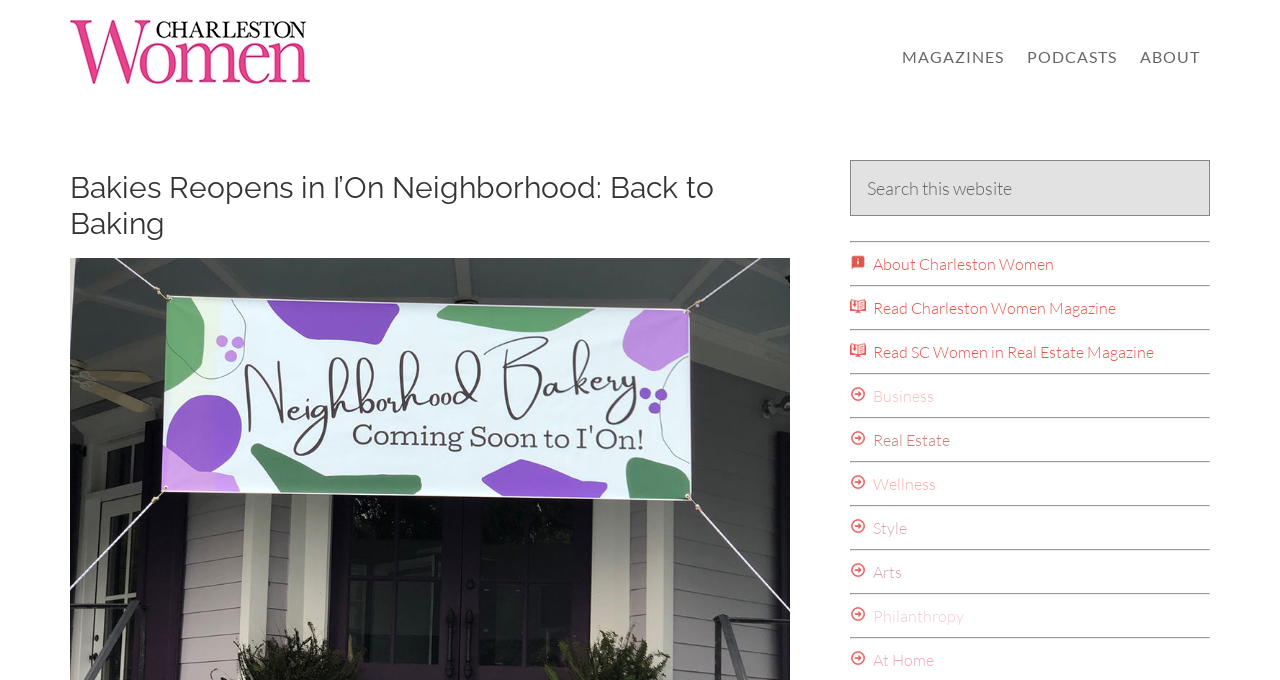Identify the bounding box coordinates of the section to be clicked to complete the task described by the following instruction: "Explore Business". The coordinates should be four float numbers between 0 and 1, formatted as [left, top, right, bottom].

[0.664, 0.568, 0.73, 0.597]